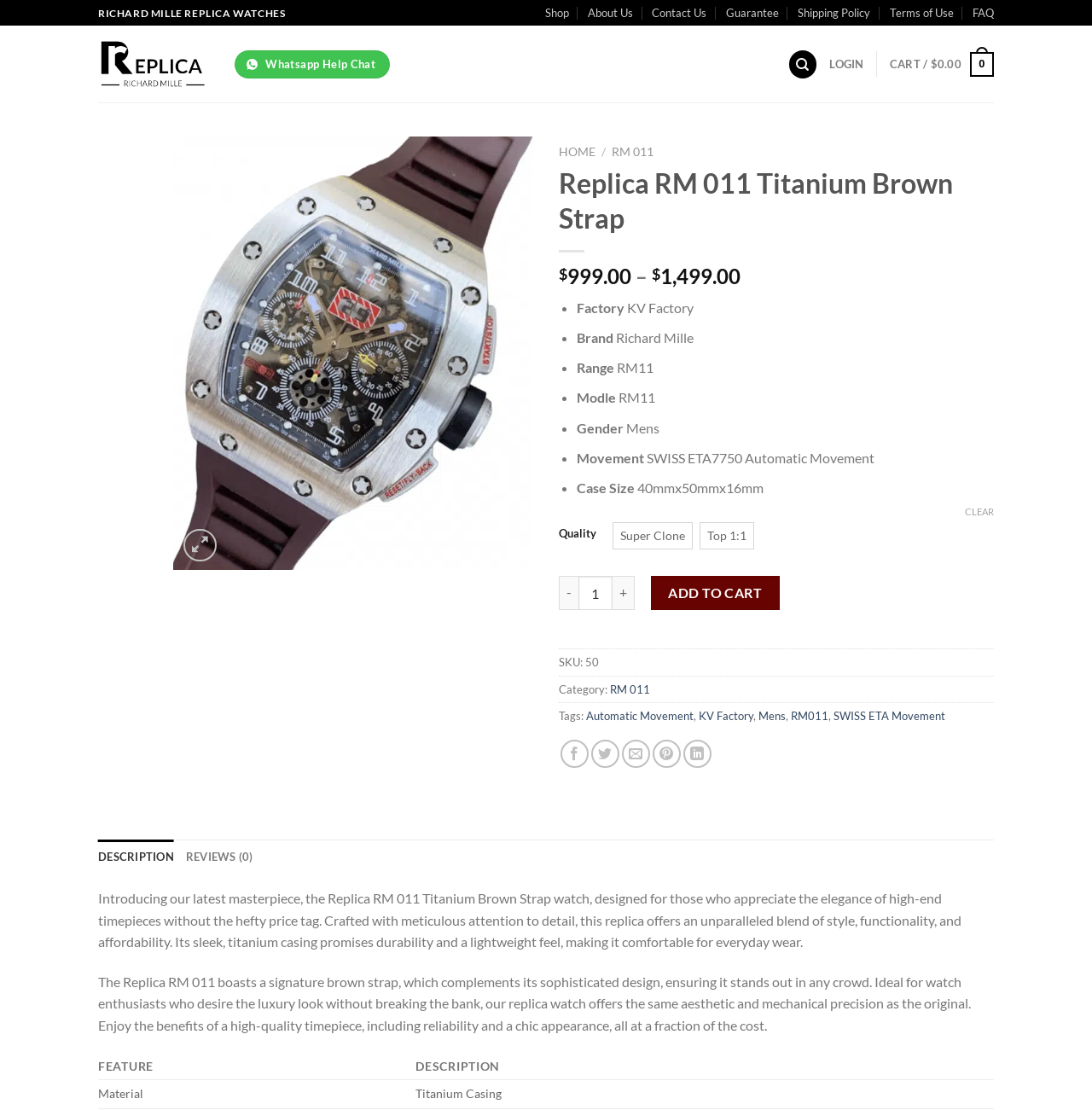Please predict the bounding box coordinates (top-left x, top-left y, bottom-right x, bottom-right y) for the UI element in the screenshot that fits the description: Guarantee

[0.665, 0.0, 0.713, 0.023]